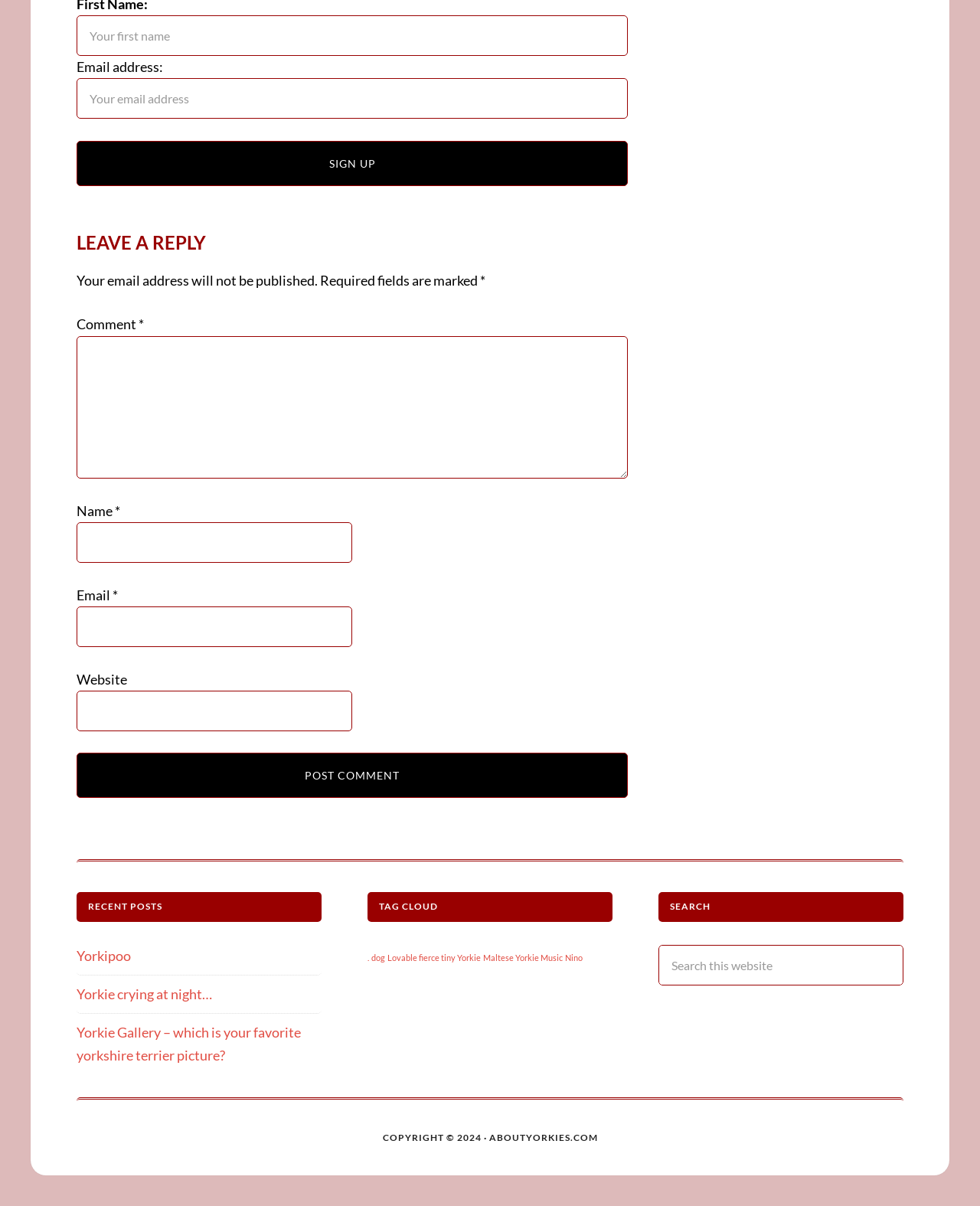What is the purpose of the button at the bottom of the 'LEAVE A REPLY' section?
Provide a one-word or short-phrase answer based on the image.

Post Comment